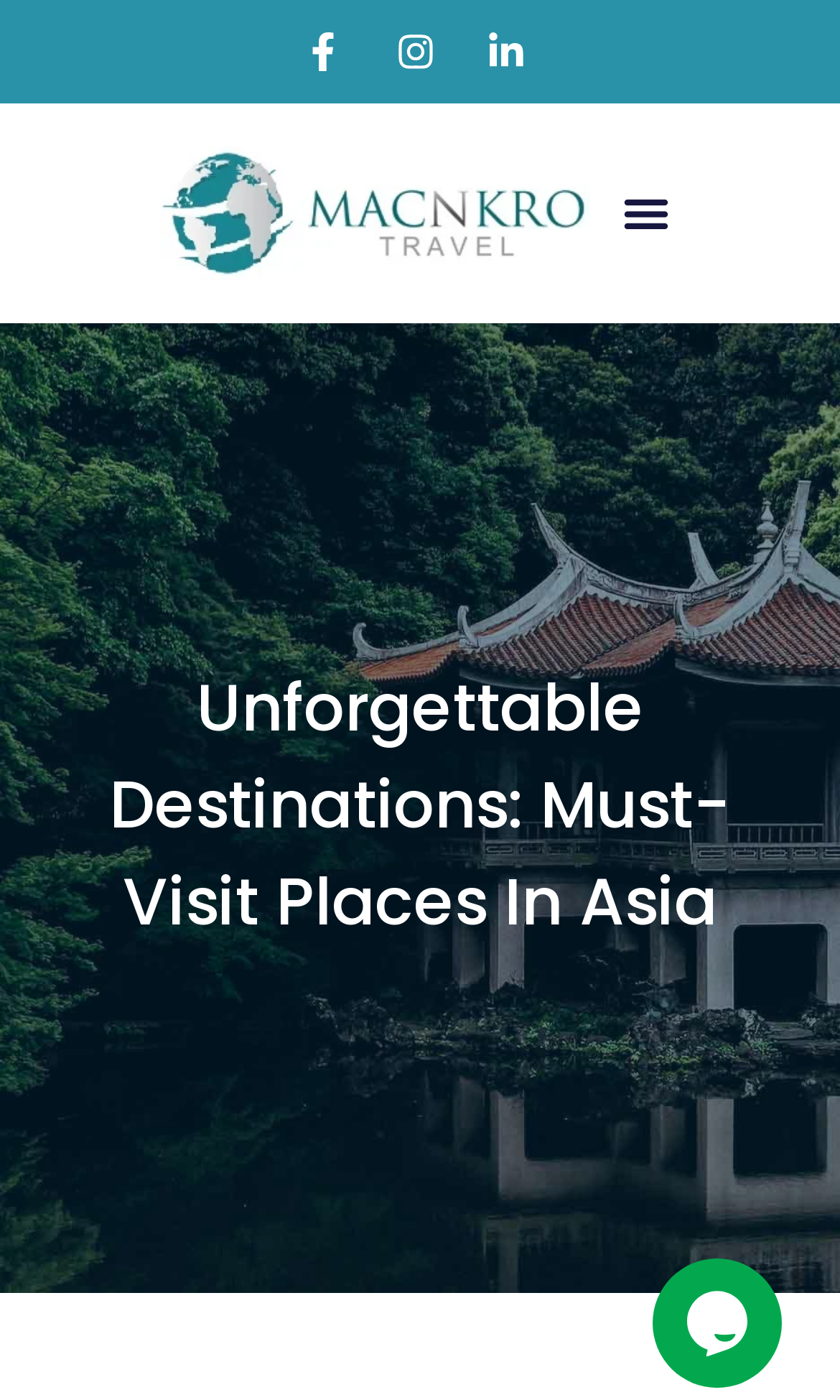Offer an in-depth caption of the entire webpage.

The webpage is about must-visit places in Asia, with a focus on exploring Tokyo, Bali, and Angkor Wat. At the top left of the page, there is a logo image with a link. To the right of the logo, there are three links in a row. Below the logo, there is a menu toggle button on the right side. 

The main content of the page is headed by a title "Unforgettable Destinations: Must-Visit Places In Asia", which is located roughly in the middle of the page. 

At the bottom right of the page, there is a chat widget iframe.